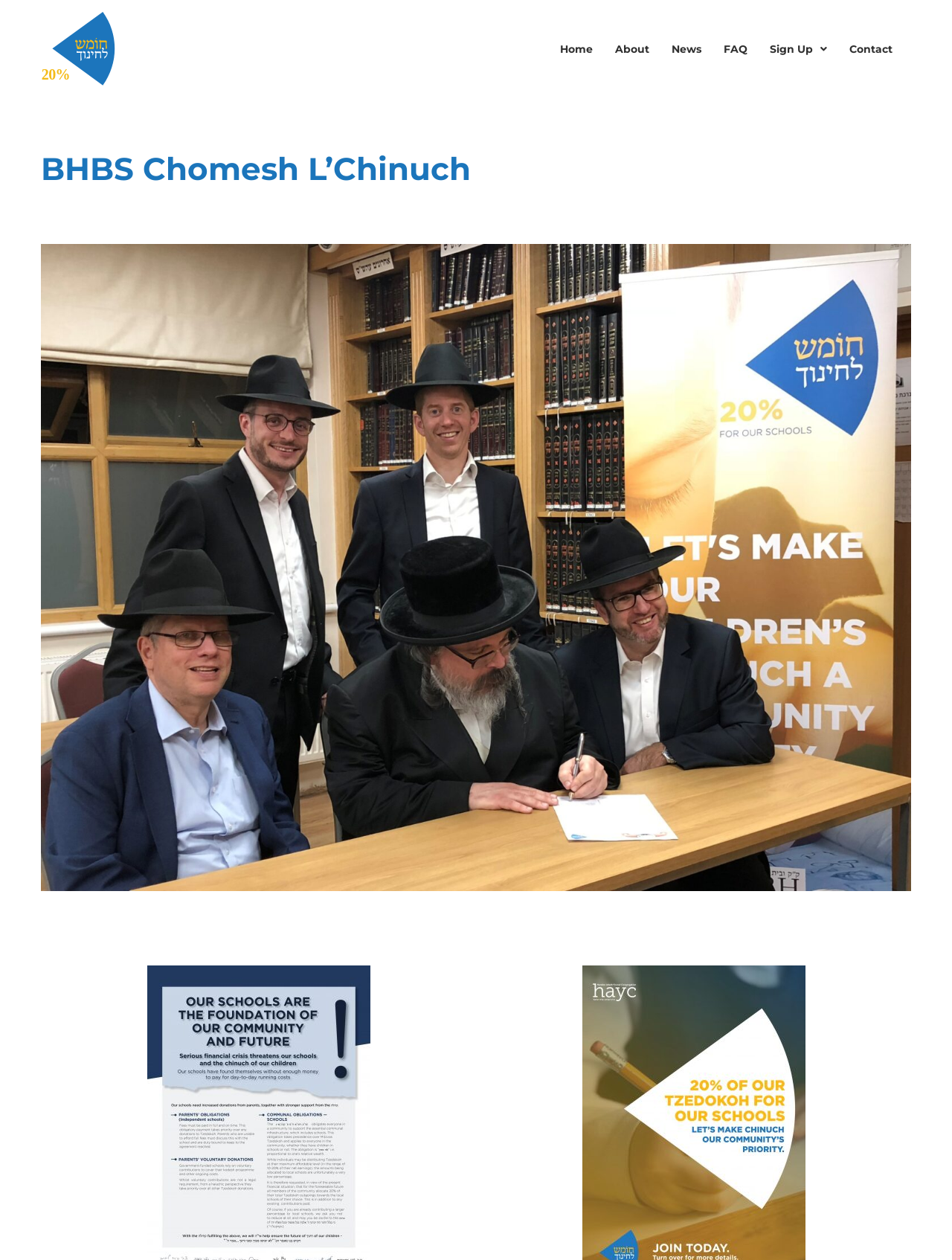Summarize the webpage with a detailed and informative caption.

The webpage is titled "BHBS Chomesh L’Chinuch" and has a prominent logo at the top left corner, which is a blue "Chomesh" logo. 

Above the logo, there is a horizontal navigation menu with five links: "Home", "About", "News", "FAQ", and "Contact", which are evenly spaced and aligned horizontally across the top of the page. 

To the right of the navigation menu, there is a "Sign Up" link with a dropdown menu icon. 

Below the navigation menu, there is a large heading that spans almost the entire width of the page, which reads "BHBS Chomesh L’Chinuch".